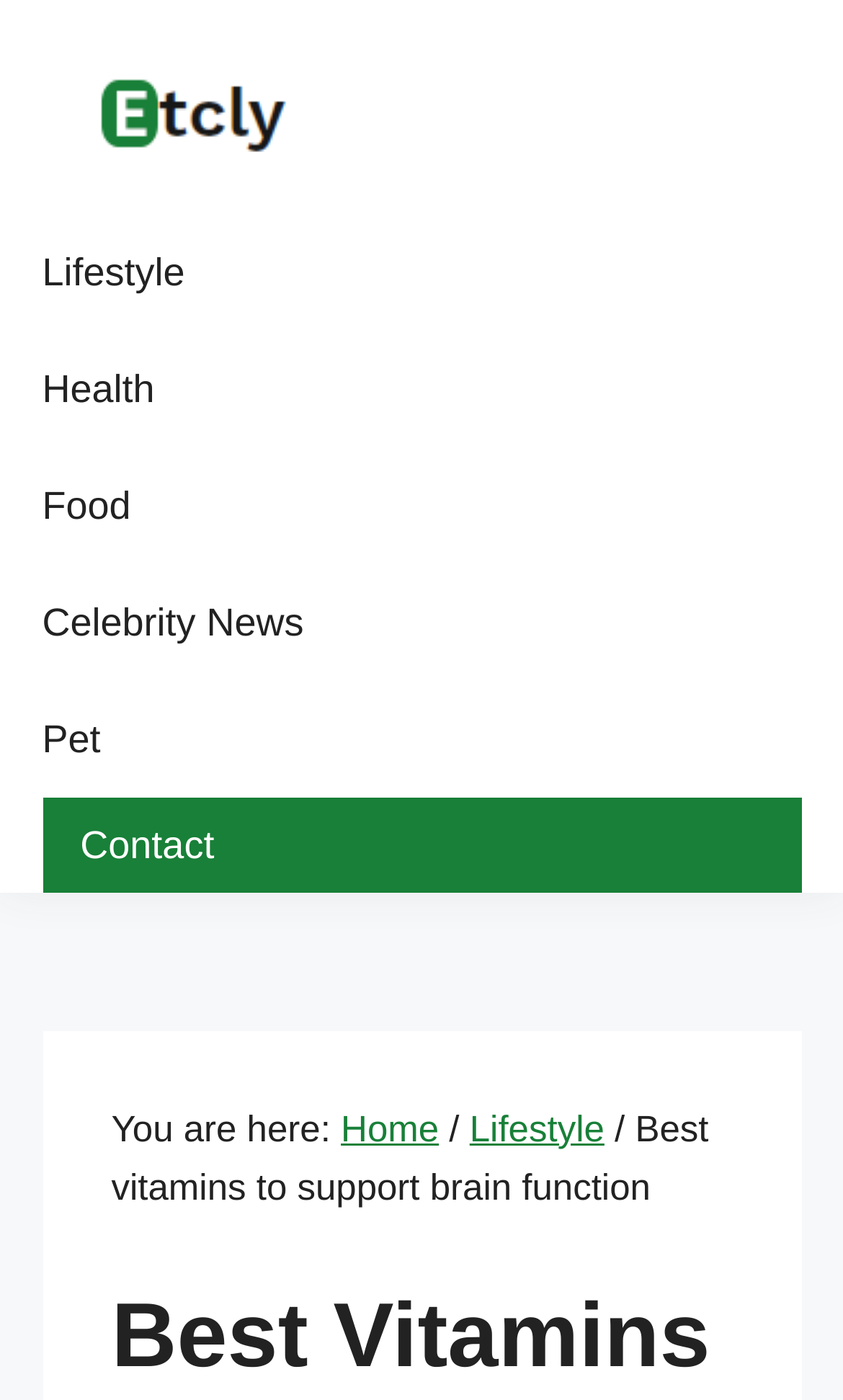What is the current page about?
From the details in the image, provide a complete and detailed answer to the question.

The current page is about the best vitamins to support brain function, as indicated by the text 'Best vitamins to support brain function' in the breadcrumb trail at the top of the page.